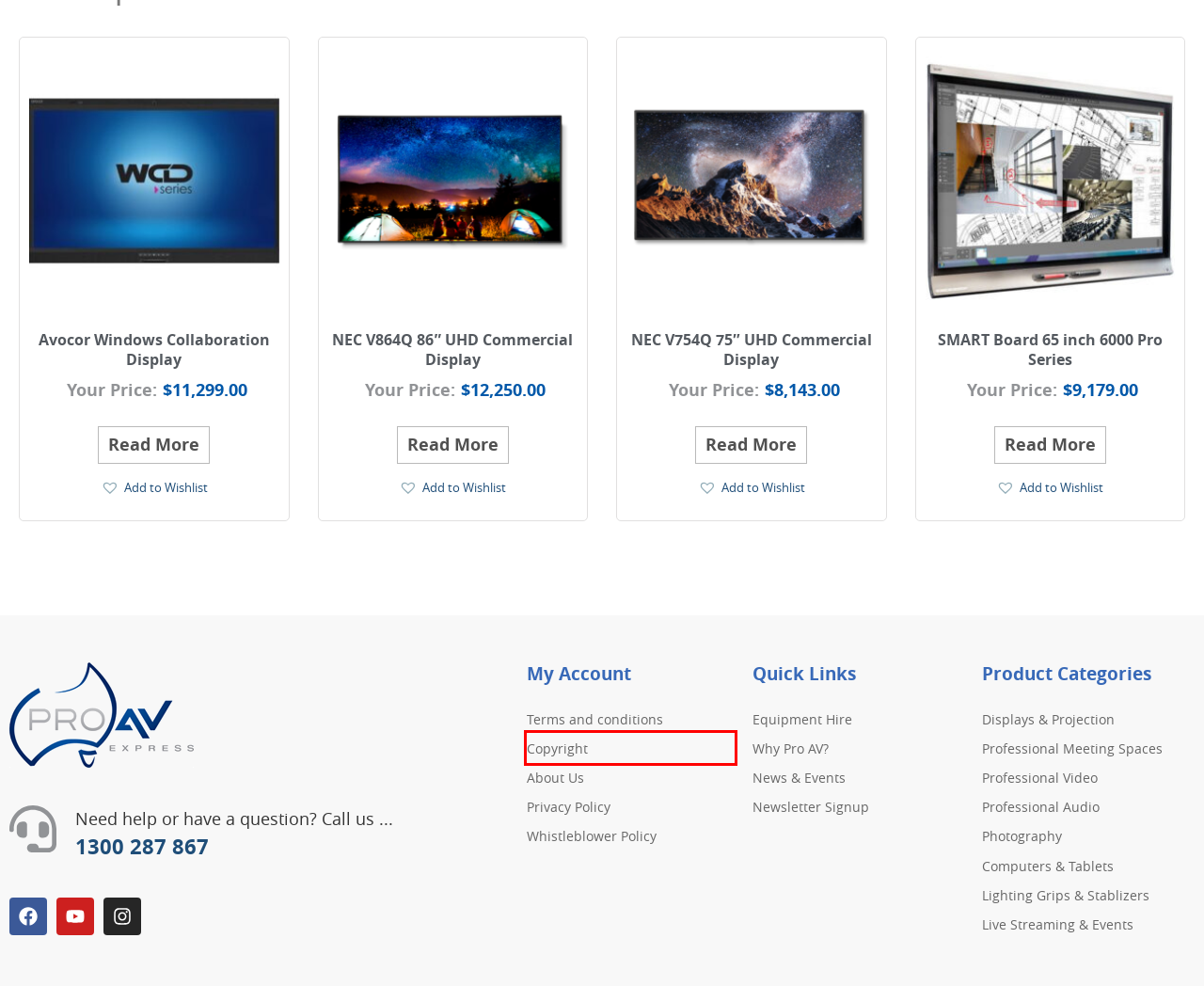Examine the screenshot of a webpage with a red bounding box around a UI element. Select the most accurate webpage description that corresponds to the new page after clicking the highlighted element. Here are the choices:
A. Copyright - Pro AV Express
B. Privacy Policy - Pro AV Express
C. Photography - Pro AV Express
D. Professional Video - Pro AV Express
E. Computers & Tablets - Pro AV Express
F. Professional Audio - Pro AV Express
G. About Us - Pro AV Express
H. Terms and conditions - Pro AV Express

A